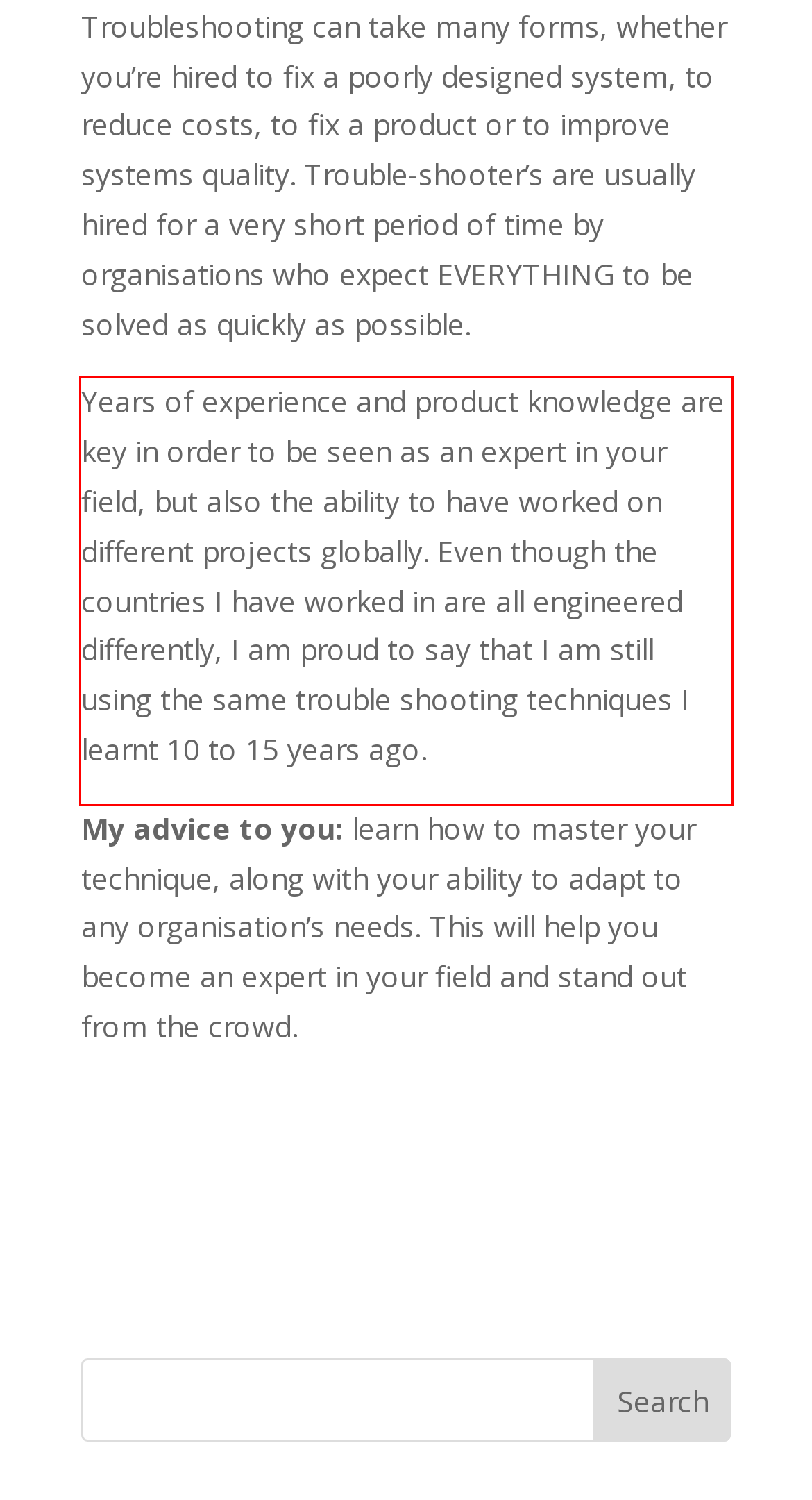Inspect the webpage screenshot that has a red bounding box and use OCR technology to read and display the text inside the red bounding box.

Years of experience and product knowledge are key in order to be seen as an expert in your field, but also the ability to have worked on different projects globally. Even though the countries I have worked in are all engineered differently, I am proud to say that I am still using the same trouble shooting techniques I learnt 10 to 15 years ago.